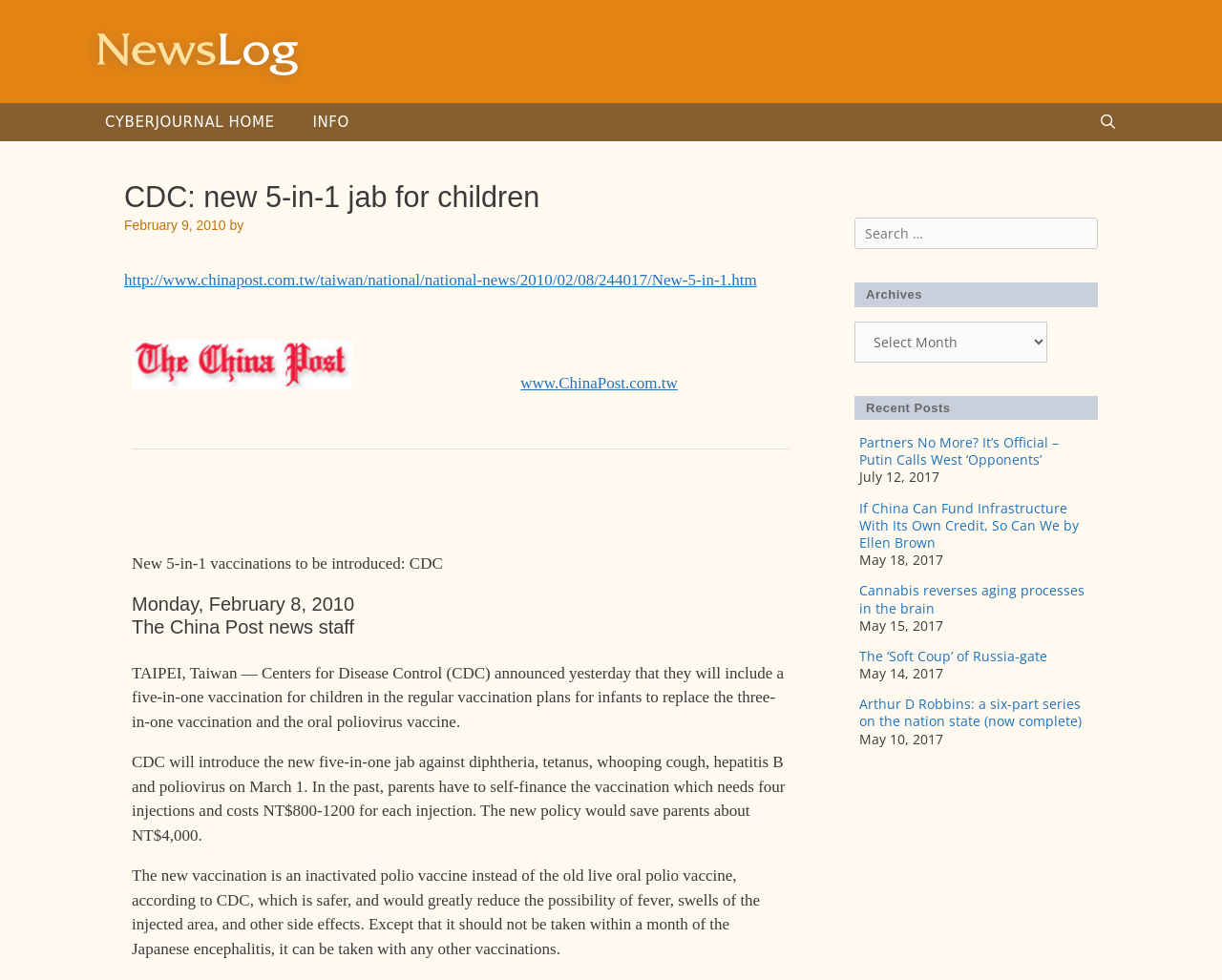Could you indicate the bounding box coordinates of the region to click in order to complete this instruction: "Read the article about CDC's new 5-in-1 jab for children".

[0.102, 0.277, 0.619, 0.295]